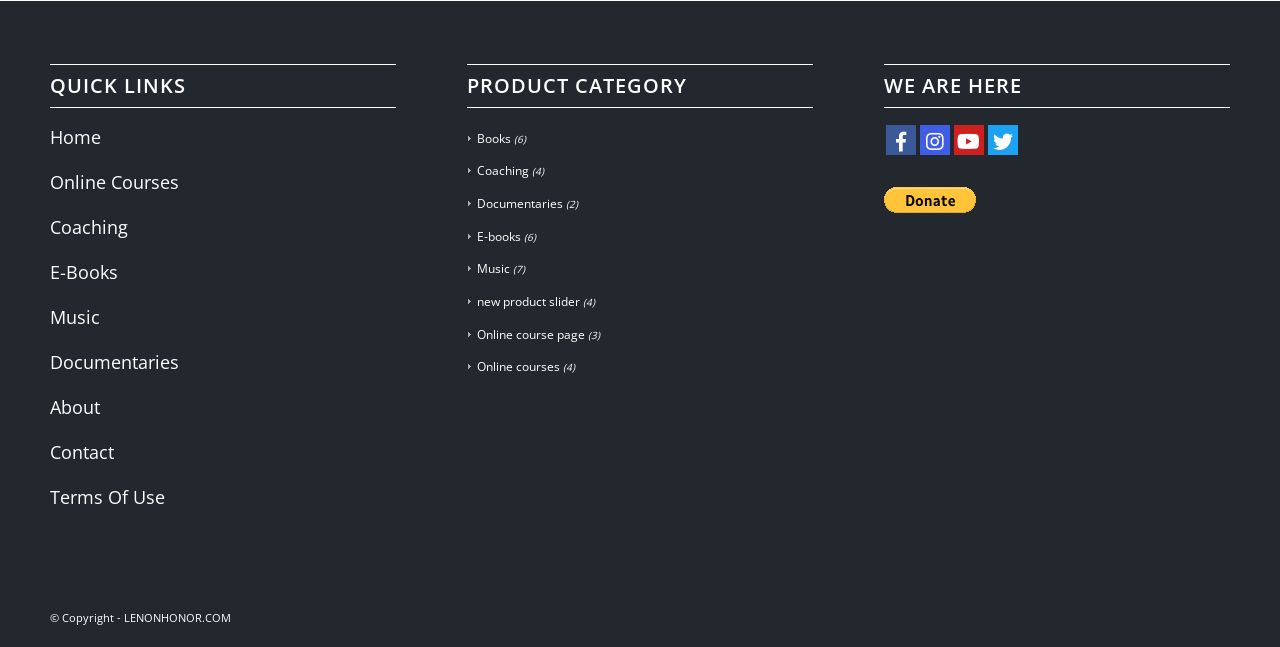Determine the bounding box coordinates for the UI element matching this description: "cooling towel".

None